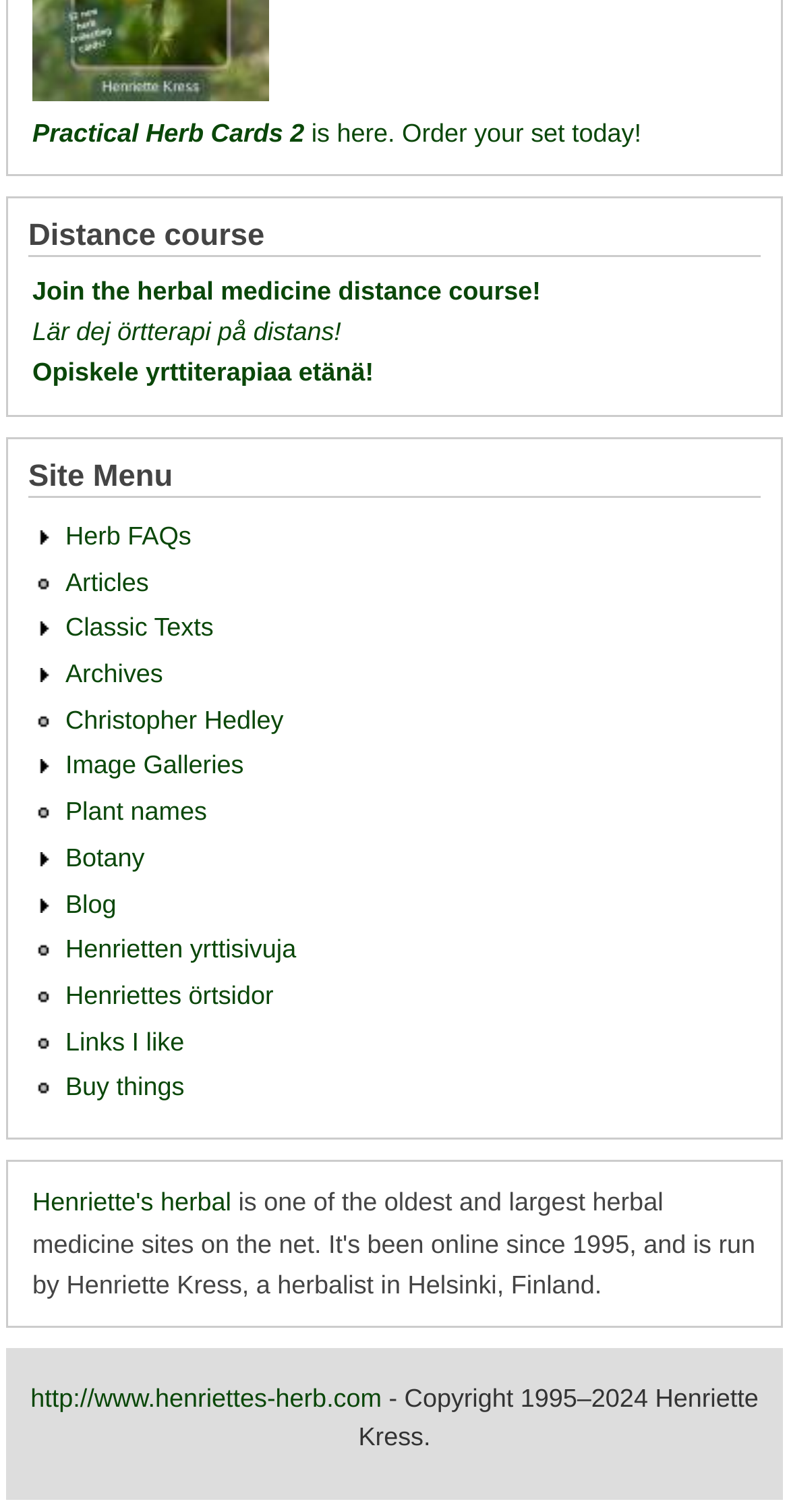What is the topic of the 'Classic Texts' link?
Answer the question with as much detail as you can, using the image as a reference.

I inferred the topic of the 'Classic Texts' link by looking at its location within the 'Site Menu' section, which includes other links related to herbal medicine, such as 'Herb FAQs' and 'Botany', suggesting that 'Classic Texts' is also related to herbal medicine.